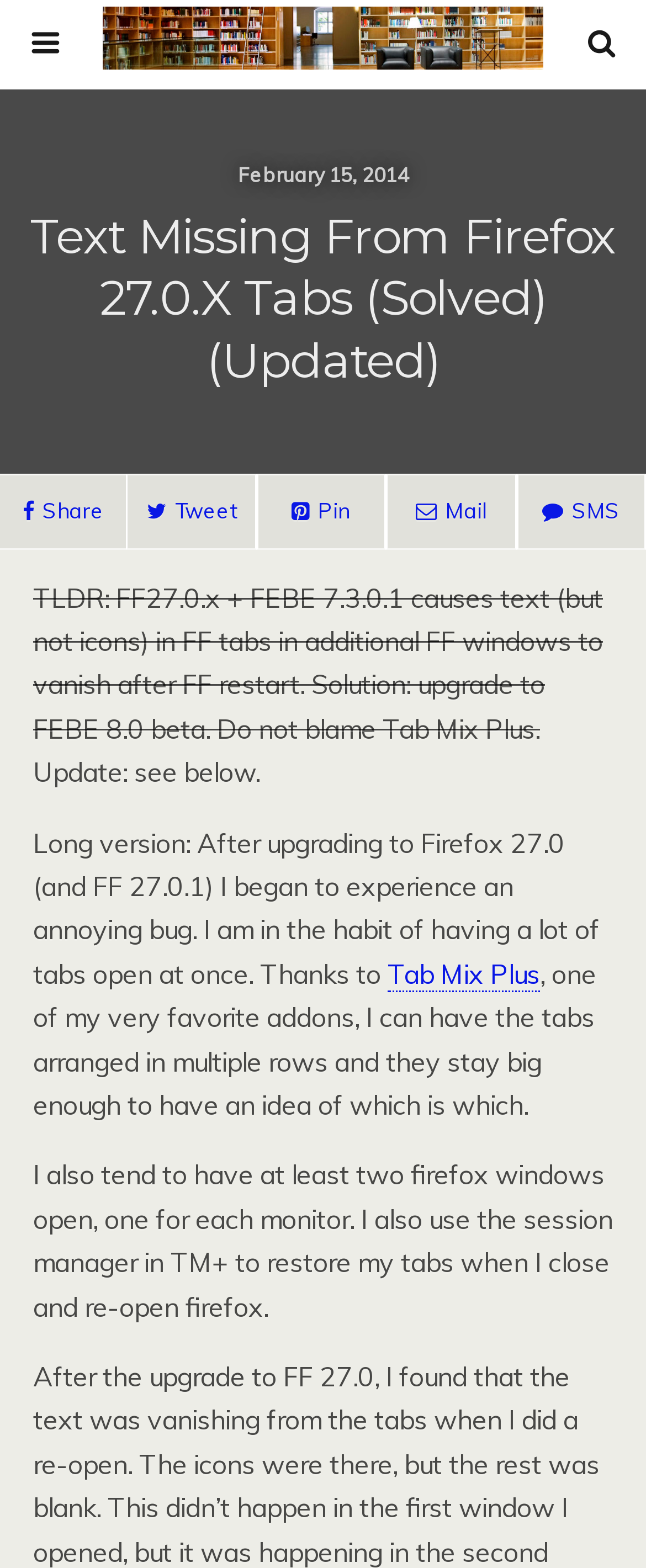Please determine the bounding box coordinates of the section I need to click to accomplish this instruction: "Click the logo image".

[0.16, 0.0, 0.84, 0.044]